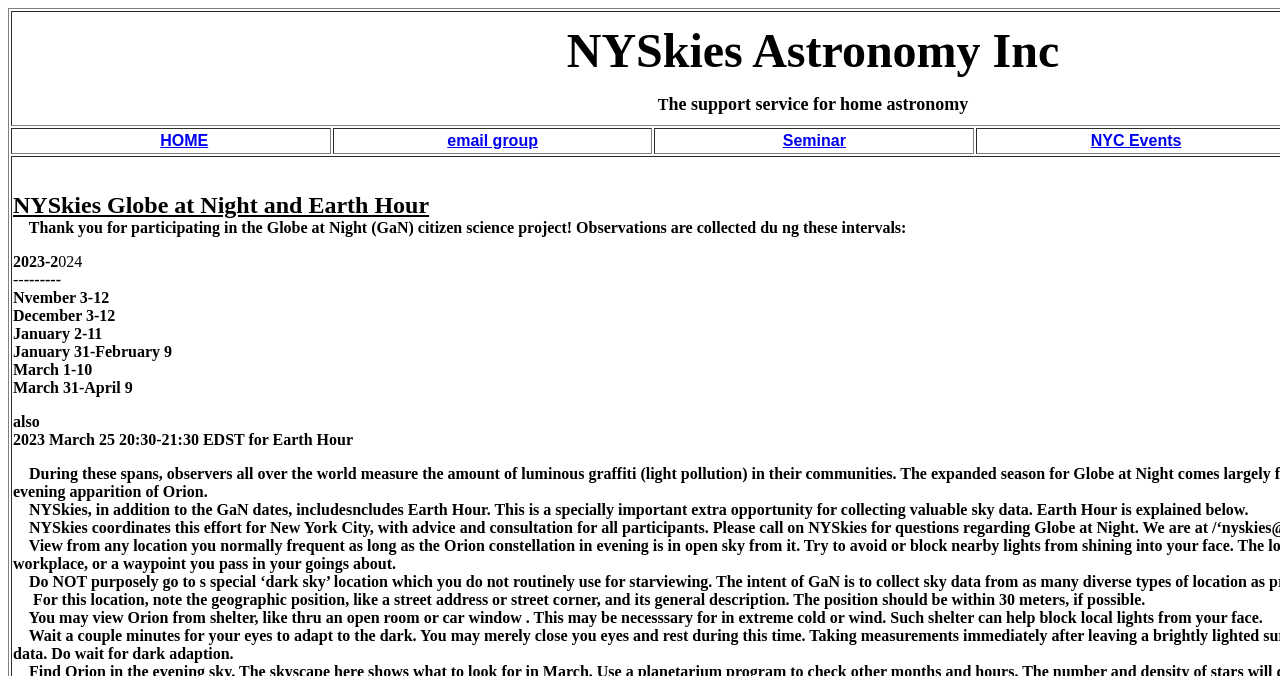Given the description "NYC Events", determine the bounding box of the corresponding UI element.

[0.852, 0.195, 0.923, 0.22]